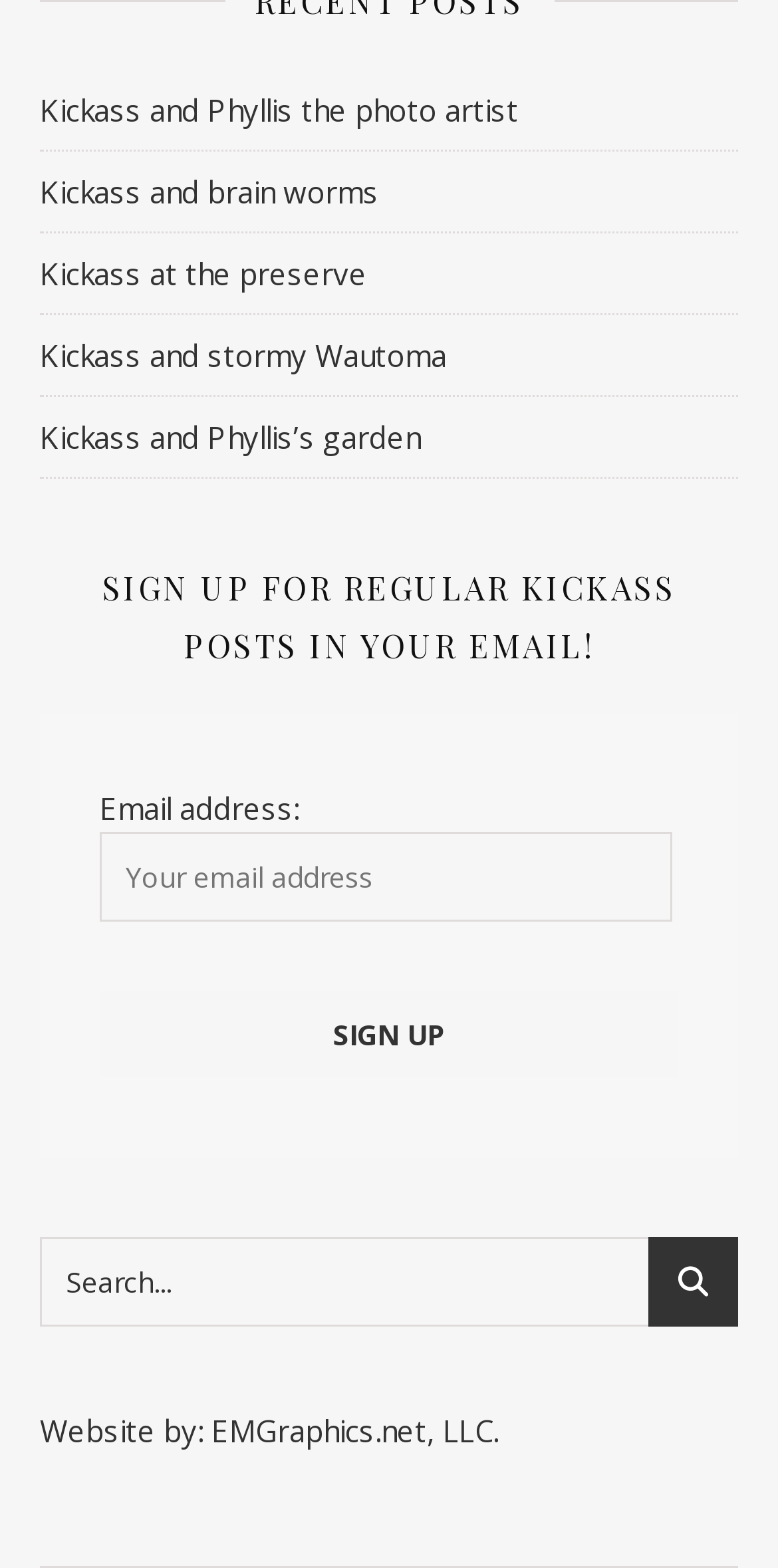Use a single word or phrase to answer the question:
Who designed the website?

EMGraphics.net, LLC